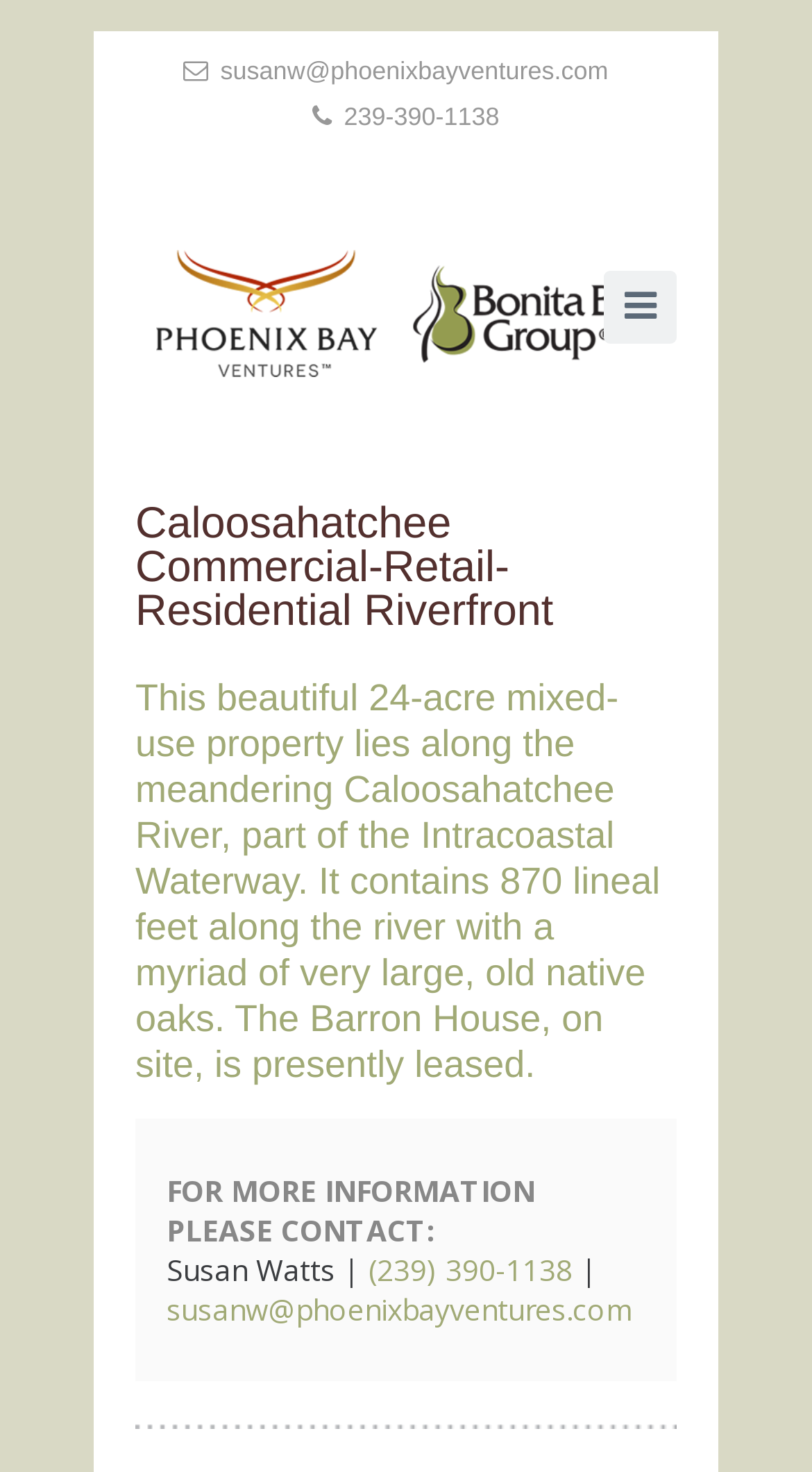Based on the image, please elaborate on the answer to the following question:
How many lineal feet along the river does the property contain?

The description 'This beautiful 24-acre mixed-use property lies along the meandering Caloosahatchee River, part of the Intracoastal Waterway. It contains 870 lineal feet along the river with a myriad of very large, old native oaks.' provides the information about the lineal feet along the river.